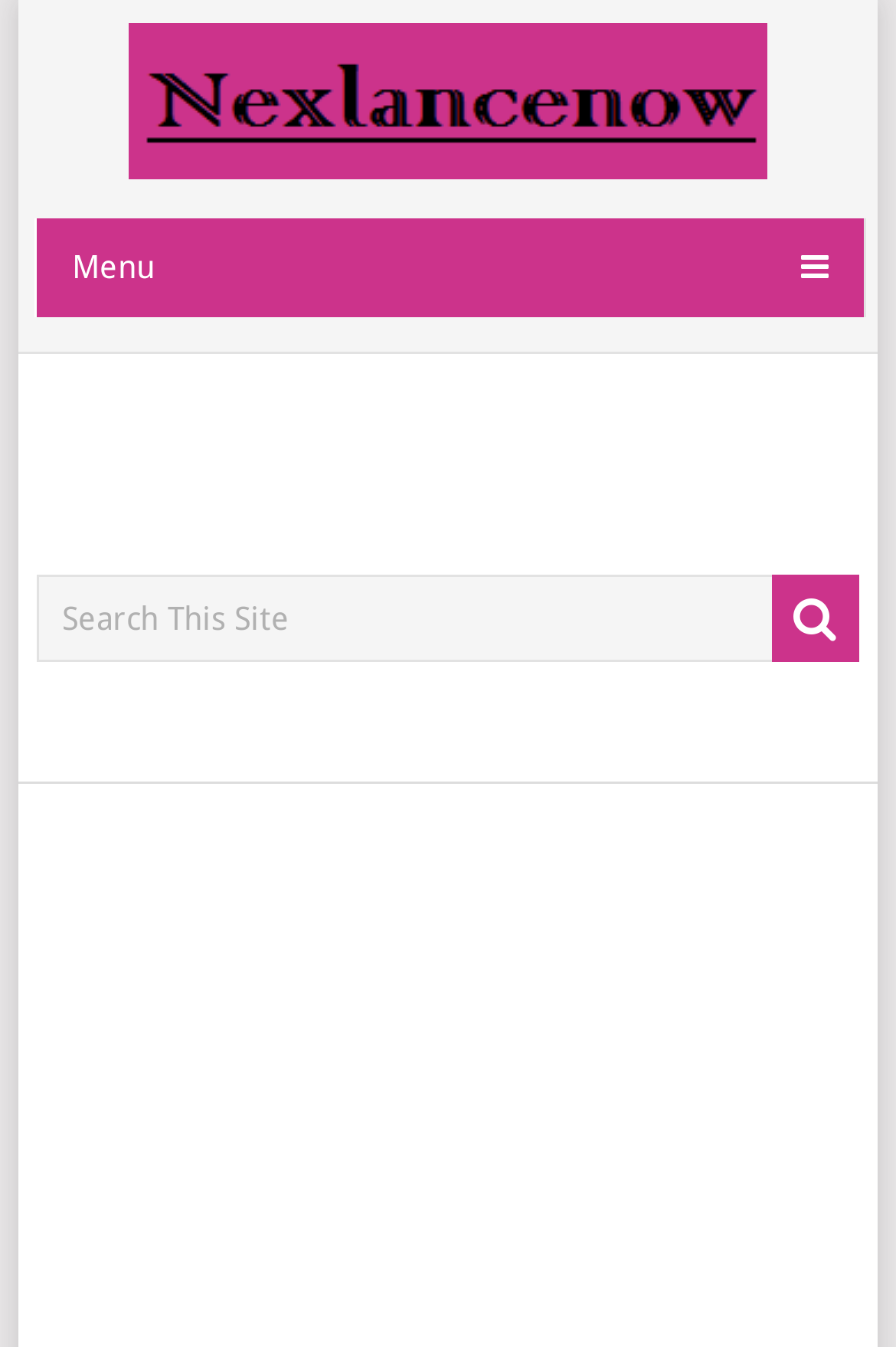Provide a thorough and detailed response to the question by examining the image: 
What is the icon on the button?

The button element with a bounding box coordinate of [0.861, 0.427, 0.959, 0.491] has an OCR text of '', which represents a magnifying glass icon, commonly used for search functions.